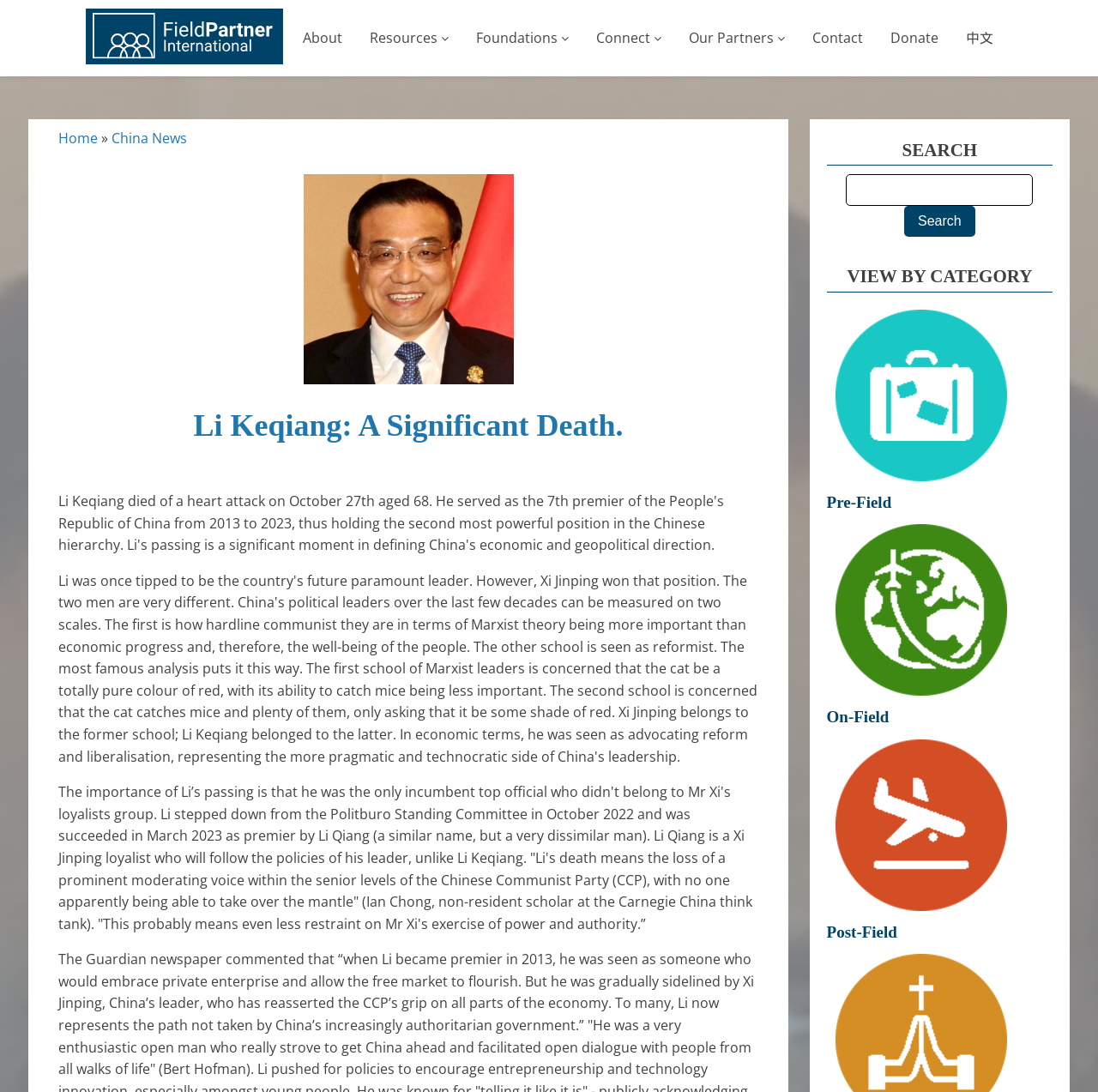Using a single word or phrase, answer the following question: 
What is the first link on the top navigation bar?

About